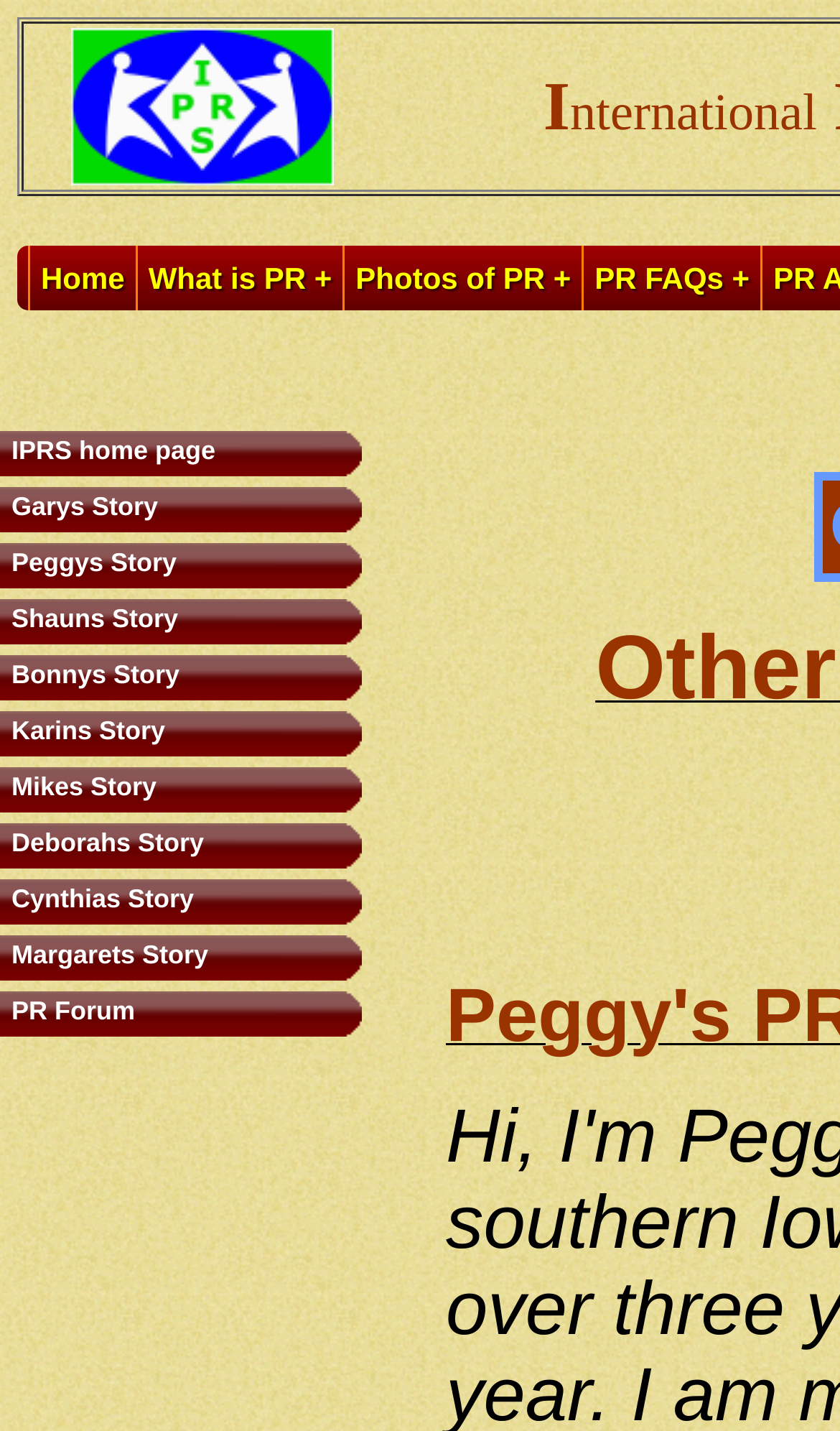Using the provided element description "What is PR", determine the bounding box coordinates of the UI element.

[0.161, 0.172, 0.411, 0.217]